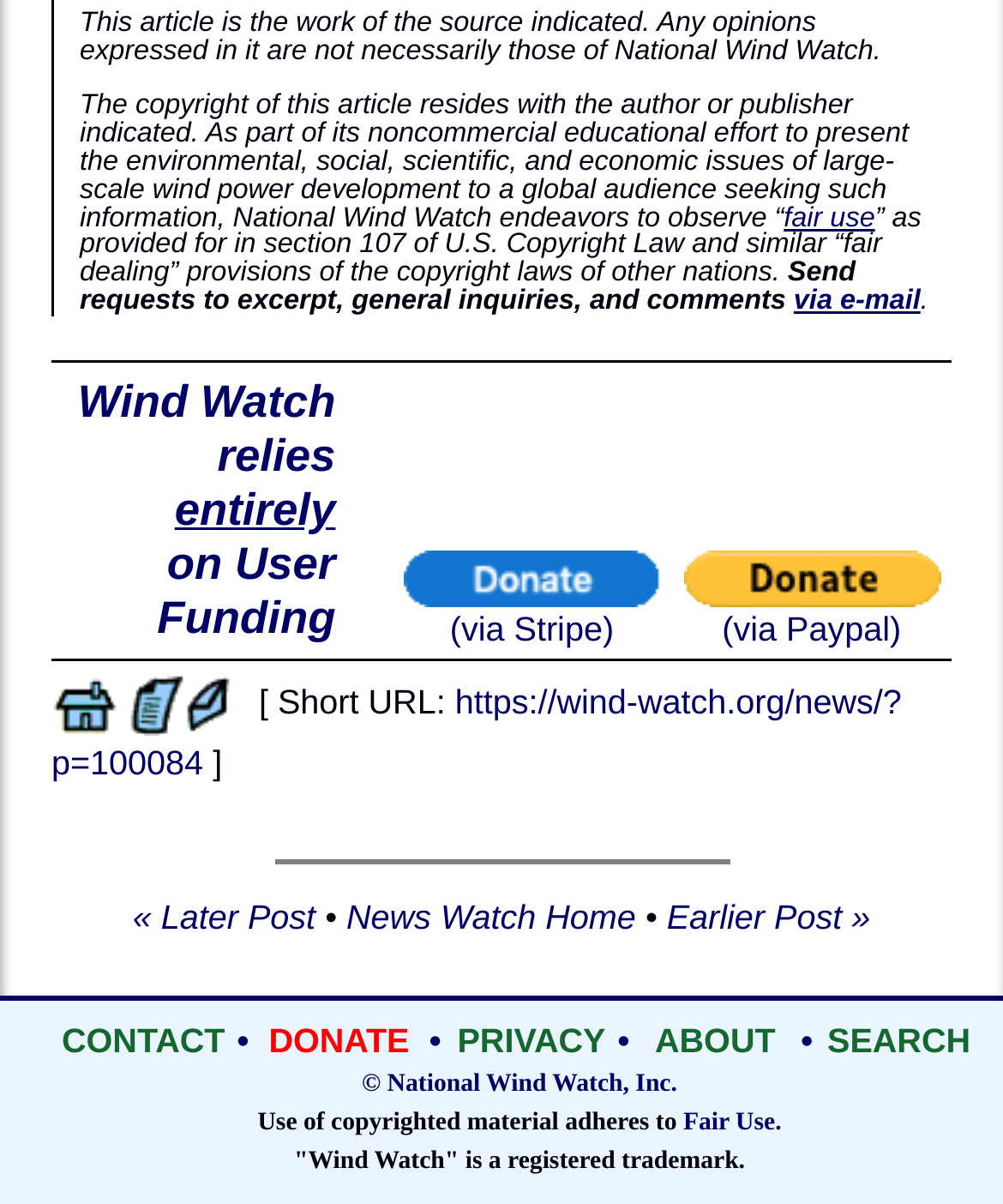Given the element description "© National Wind Watch, Inc.", identify the bounding box of the corresponding UI element.

[0.361, 0.889, 0.675, 0.912]